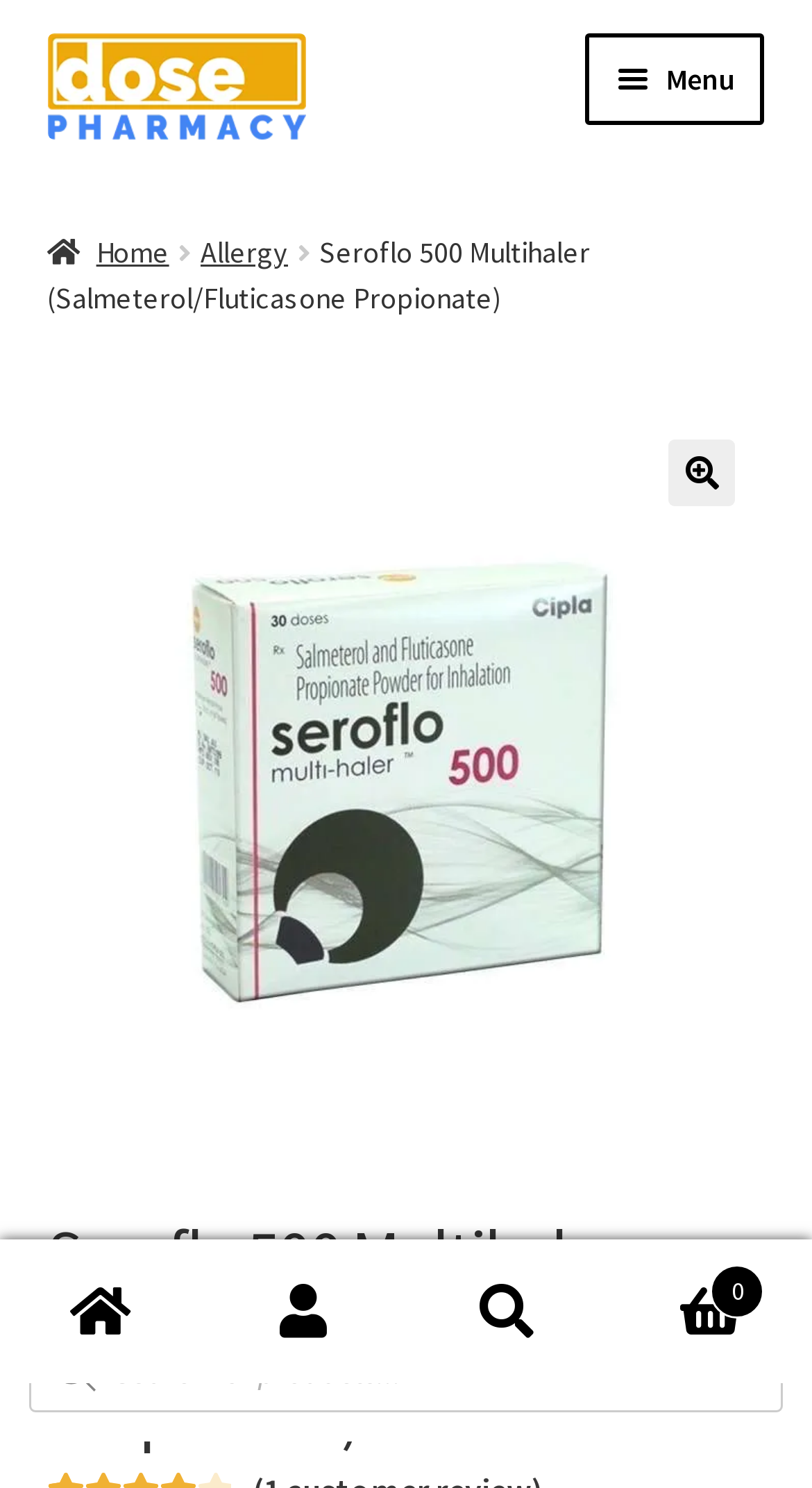How many links are in the breadcrumbs navigation section?
Based on the screenshot, provide a one-word or short-phrase response.

3